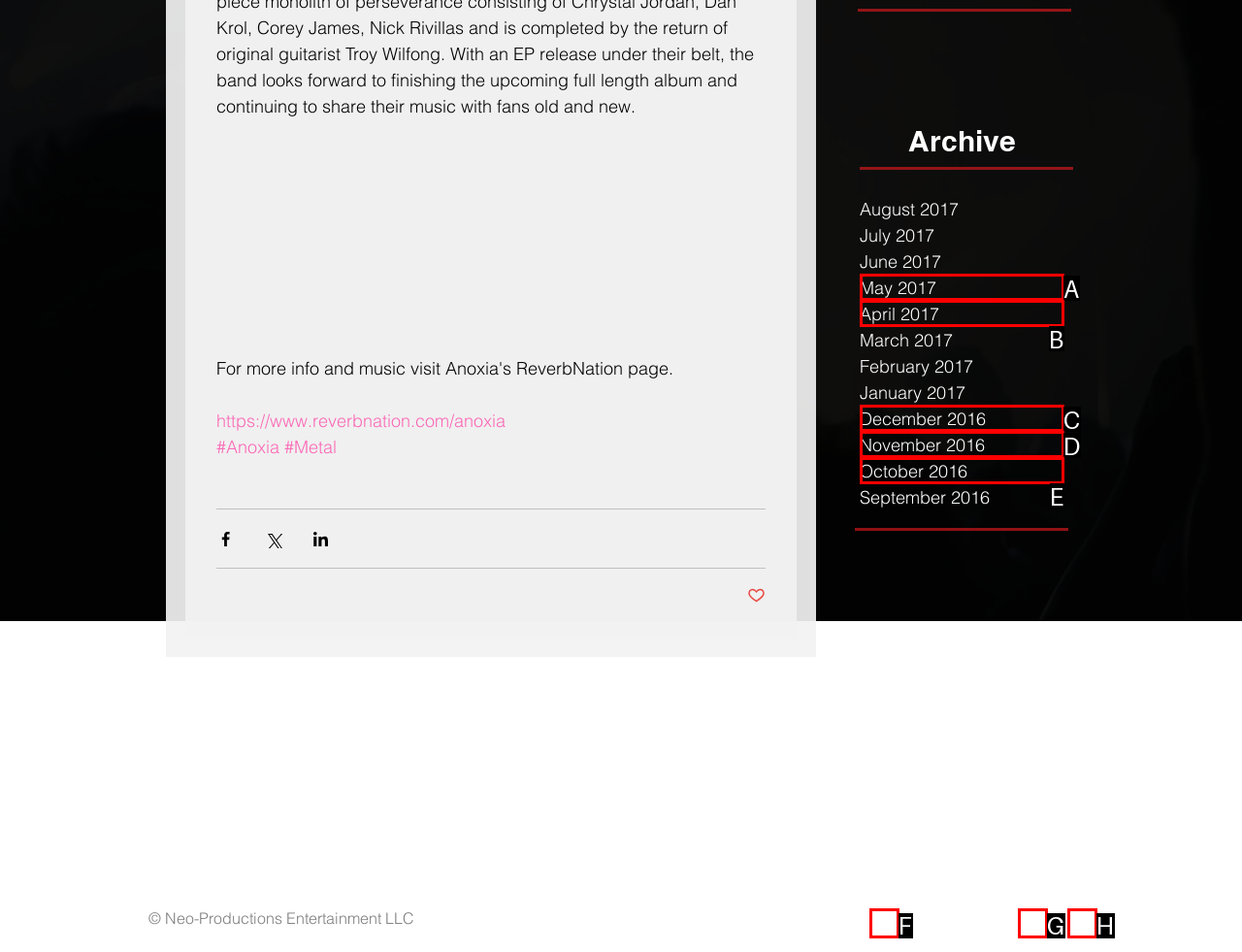Choose the HTML element that best fits the given description: December 2016. Answer by stating the letter of the option.

C